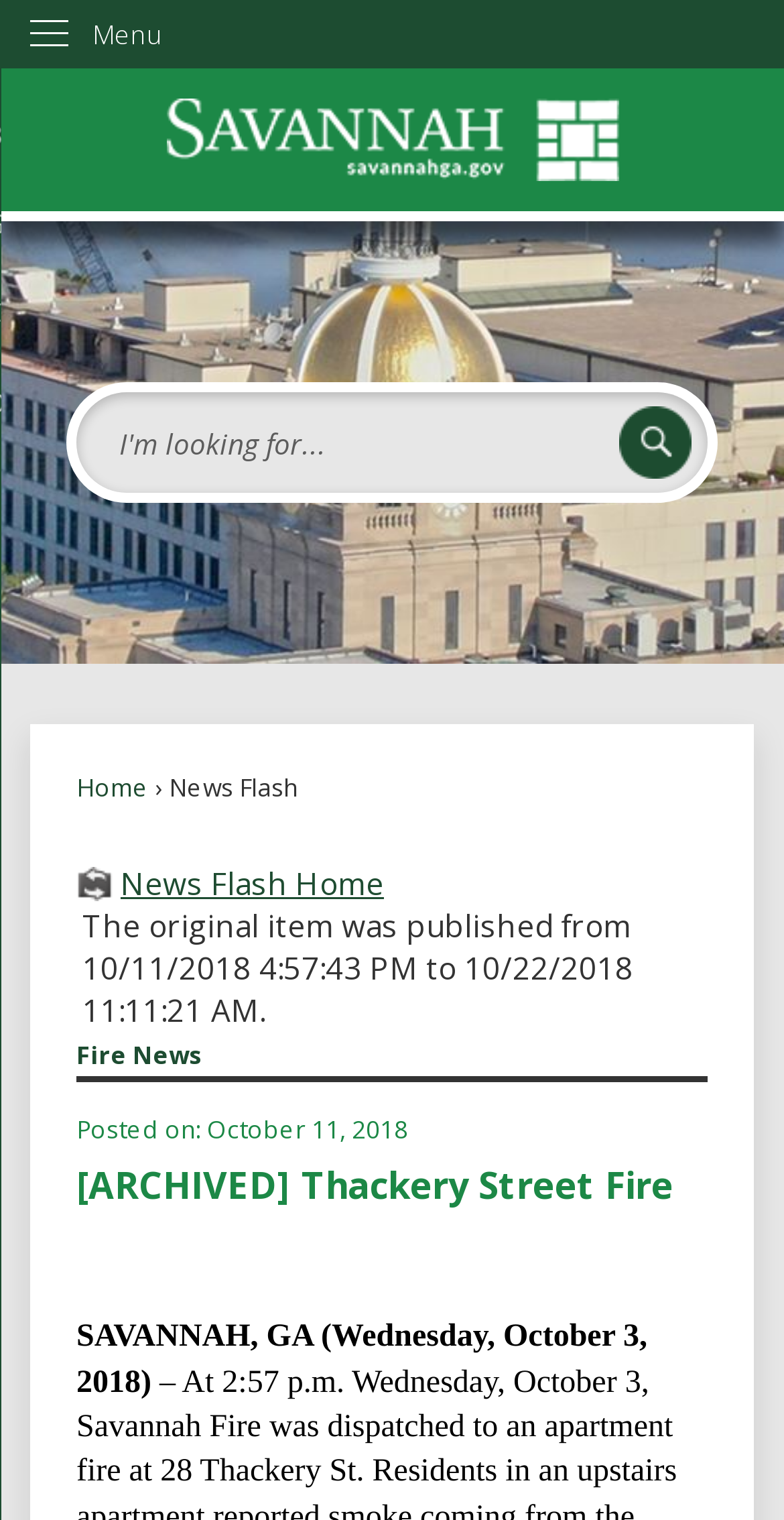What is the location of the news flash?
Give a comprehensive and detailed explanation for the question.

I found the answer by looking at the StaticText 'SAVANNAH, GA (Wednesday, October 3, 2018)' which suggests that the location of the news flash is Savannah, GA.